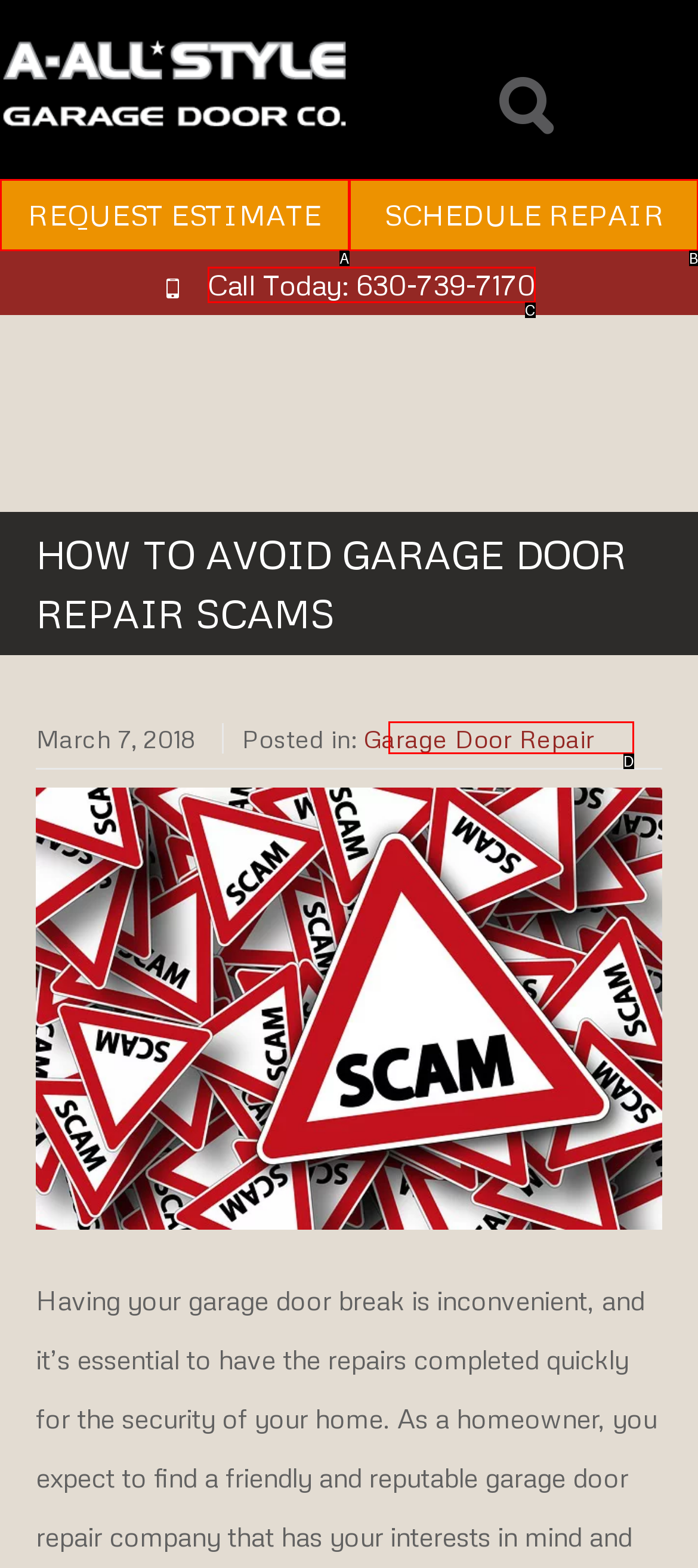Which HTML element among the options matches this description: 第4期? Answer with the letter representing your choice.

None